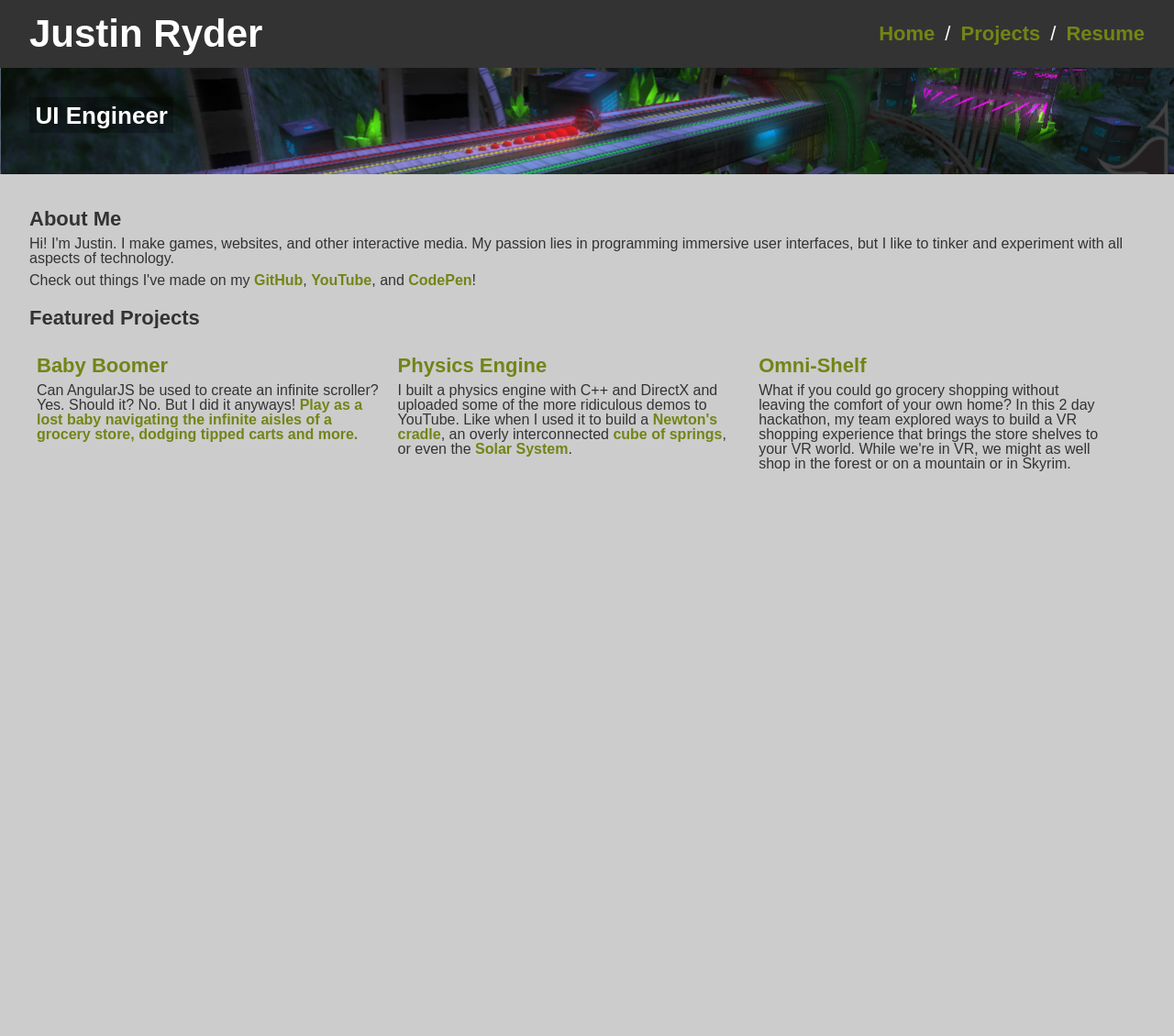Answer with a single word or phrase: 
What platforms are linked to Justin Ryder's profiles?

GitHub, YouTube, CodePen